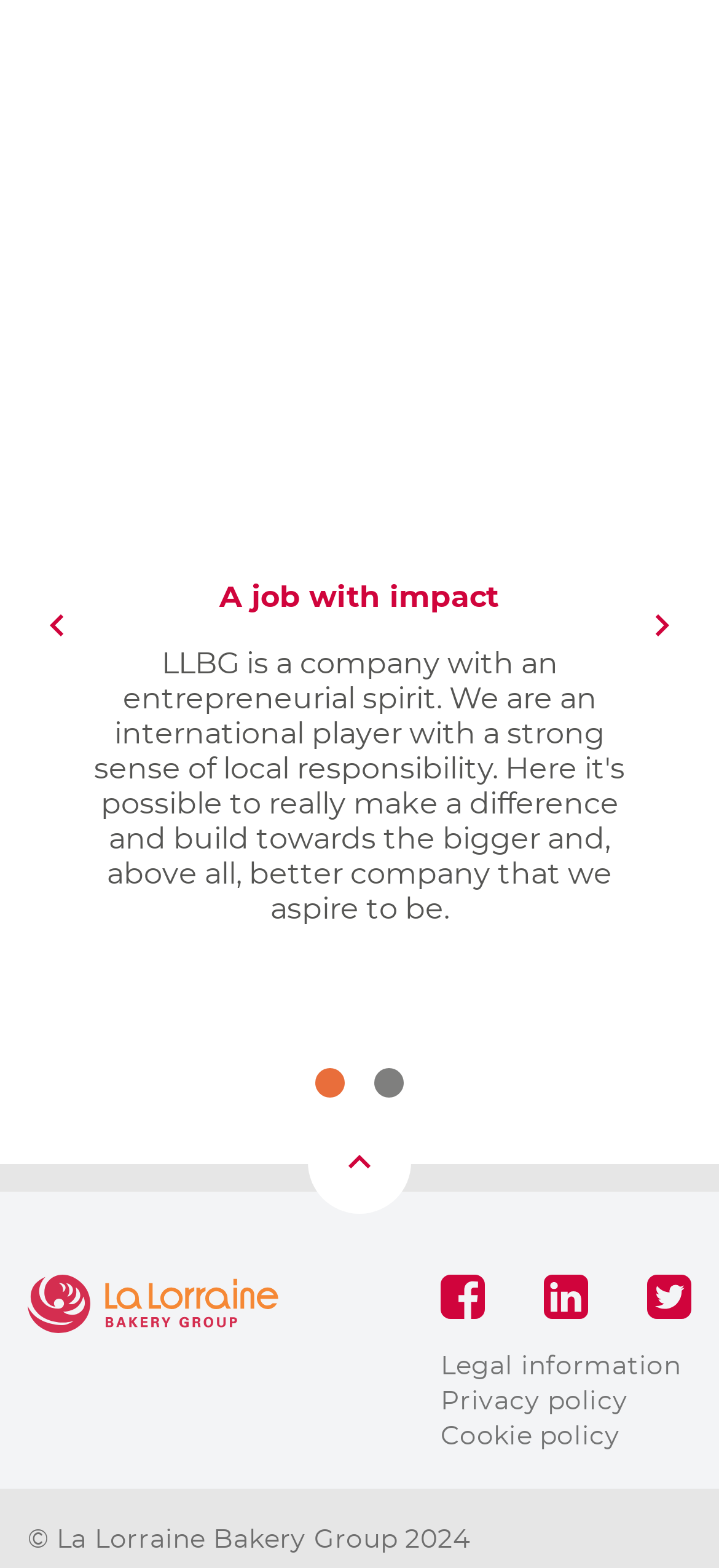Predict the bounding box of the UI element based on the description: "< Previous". The coordinates should be four float numbers between 0 and 1, formatted as [left, top, right, bottom].

None